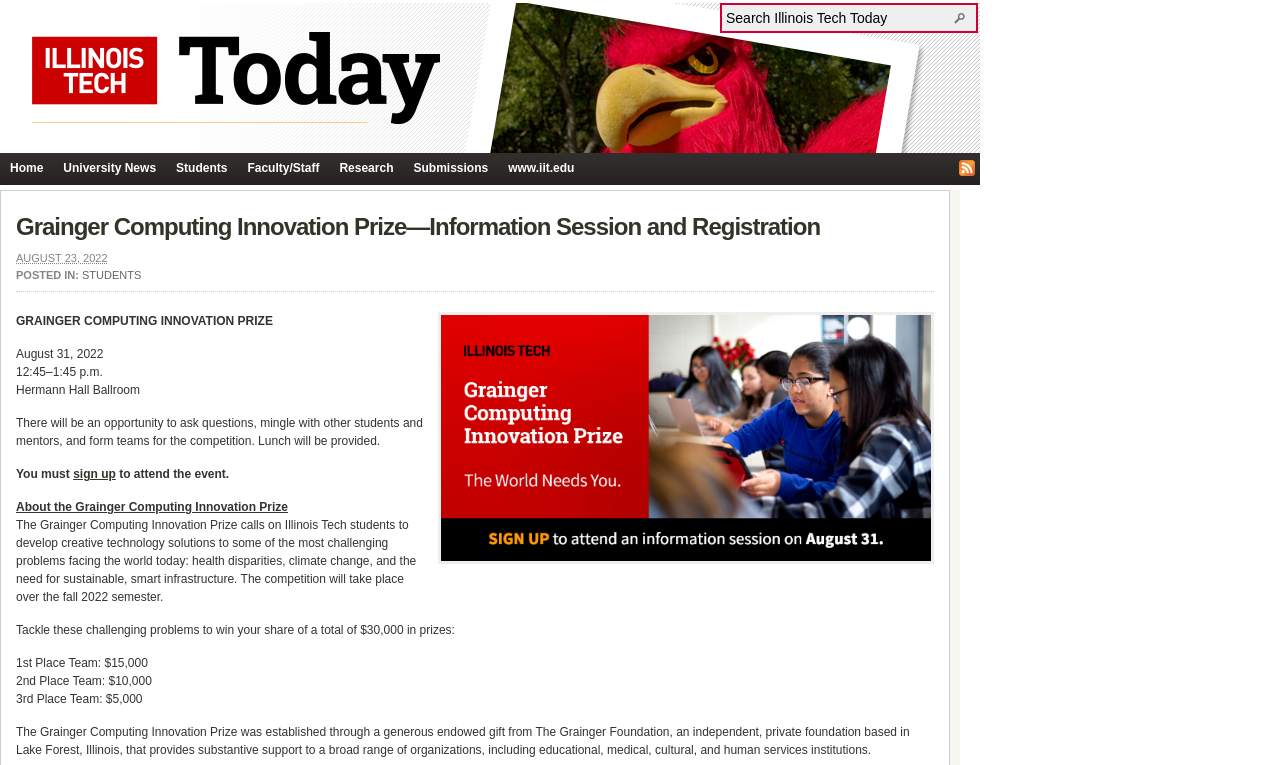What is the prize for the 1st Place Team?
Based on the content of the image, thoroughly explain and answer the question.

I found the answer by looking at the section that lists the prizes, where it says '1st Place Team: $15,000'.